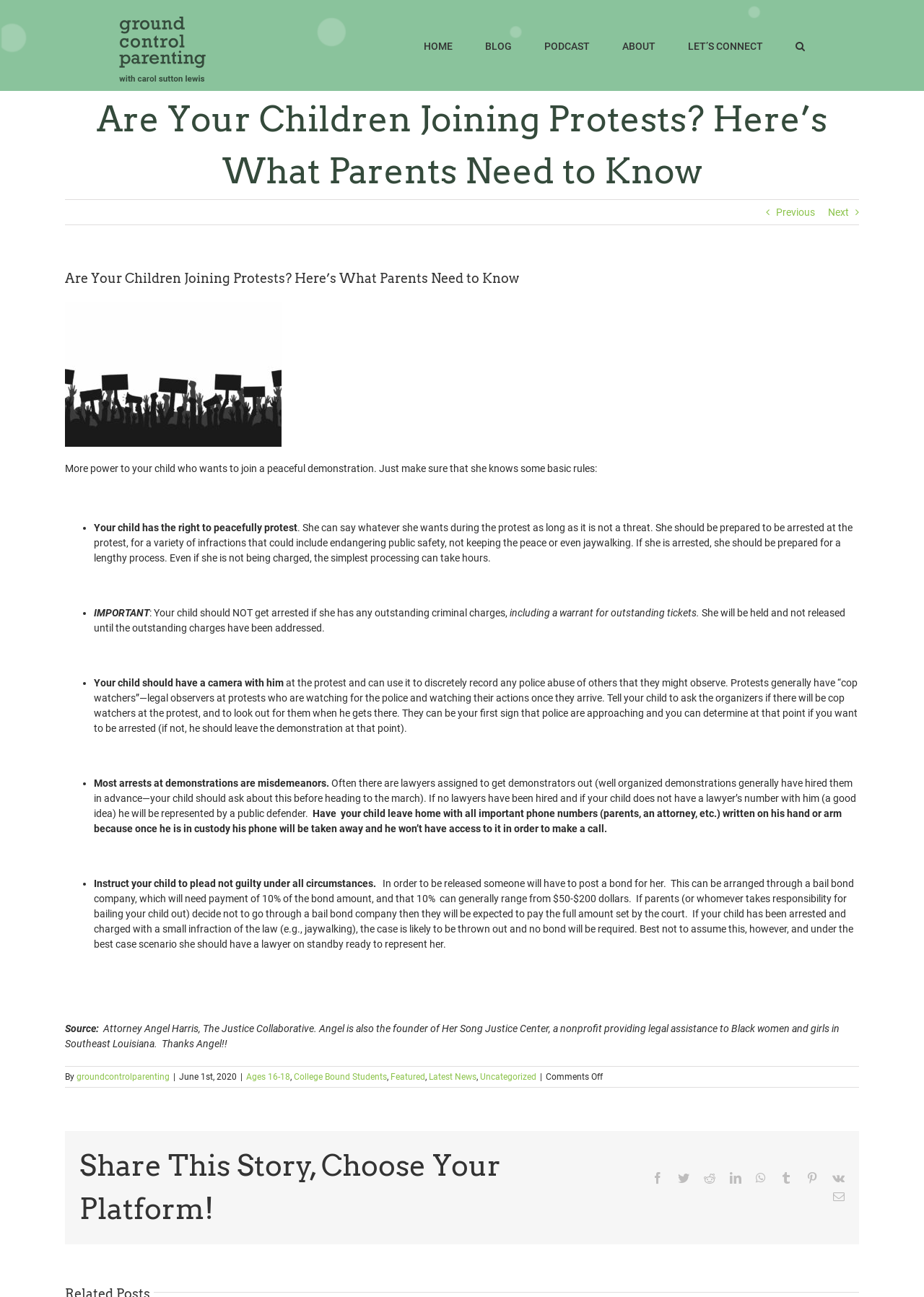Please answer the following question as detailed as possible based on the image: 
What should a child do with important phone numbers at a protest?

The webpage advises that a child should write important phone numbers, such as those of parents or an attorney, on their hand or arm before heading to a protest, in case their phone is taken away and they need to make a call.